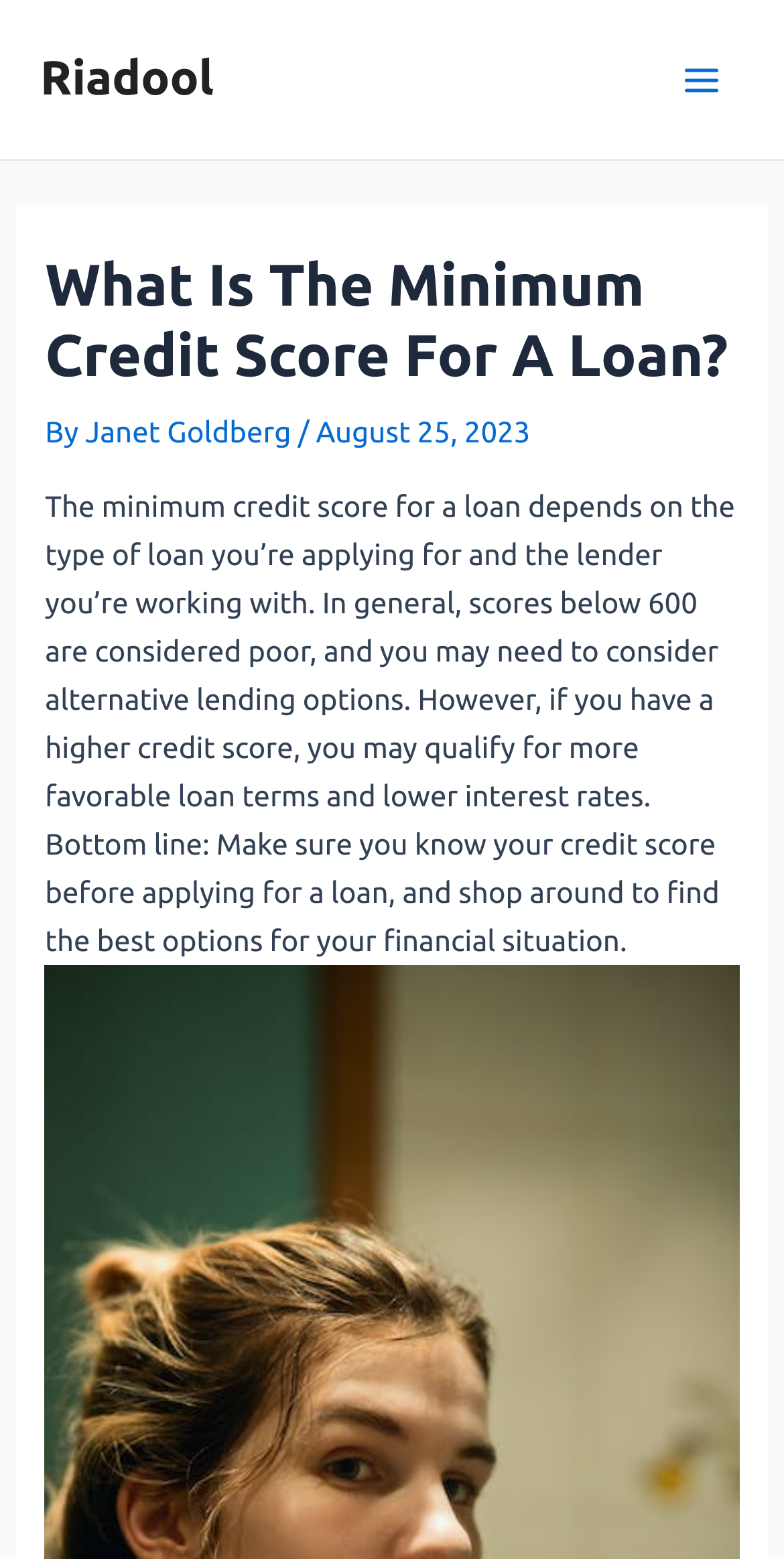Find the bounding box of the element with the following description: "contact@lemans-countryclub.com". The coordinates must be four float numbers between 0 and 1, formatted as [left, top, right, bottom].

None